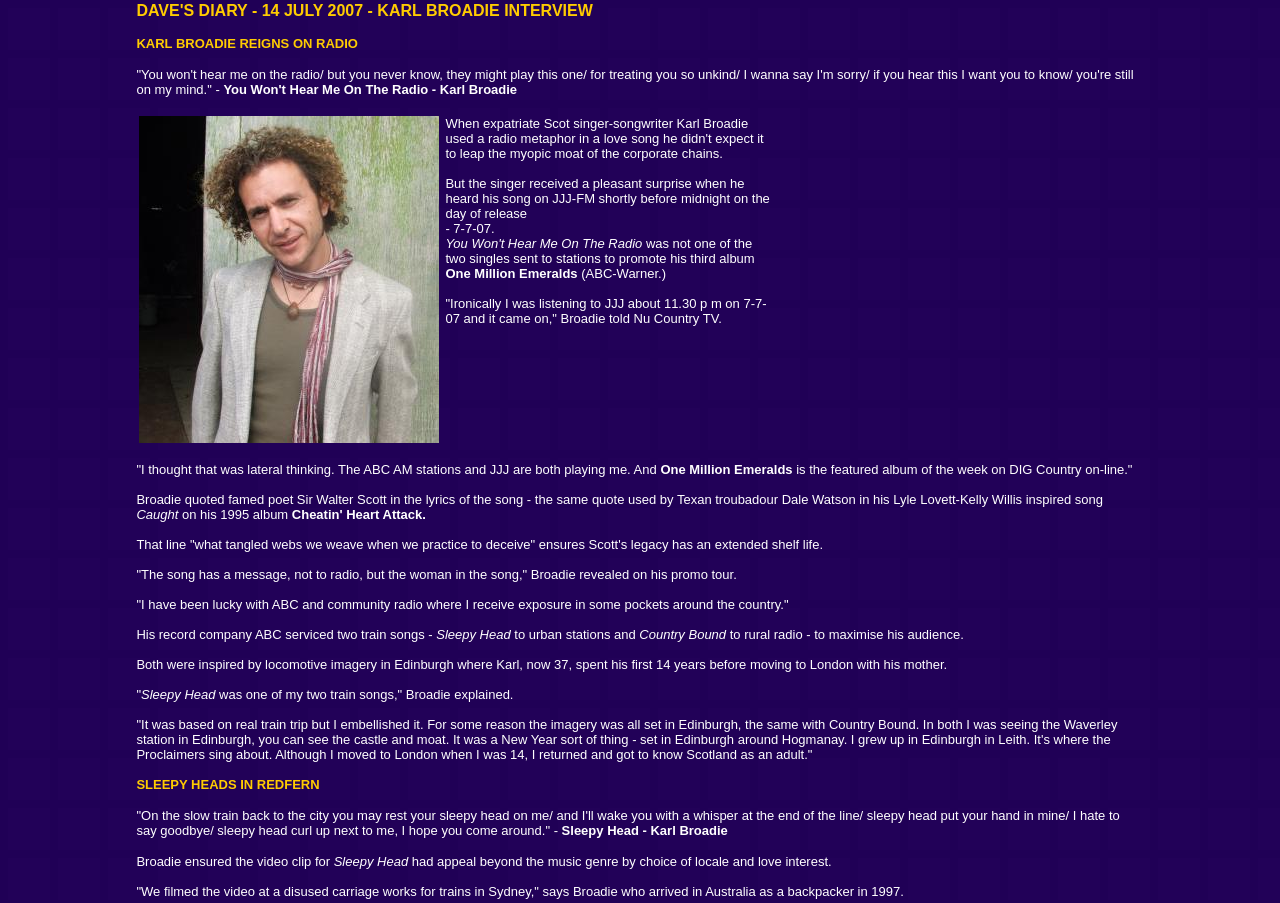What is the name of the album mentioned in the article?
Based on the image, respond with a single word or phrase.

One Million Emeralds